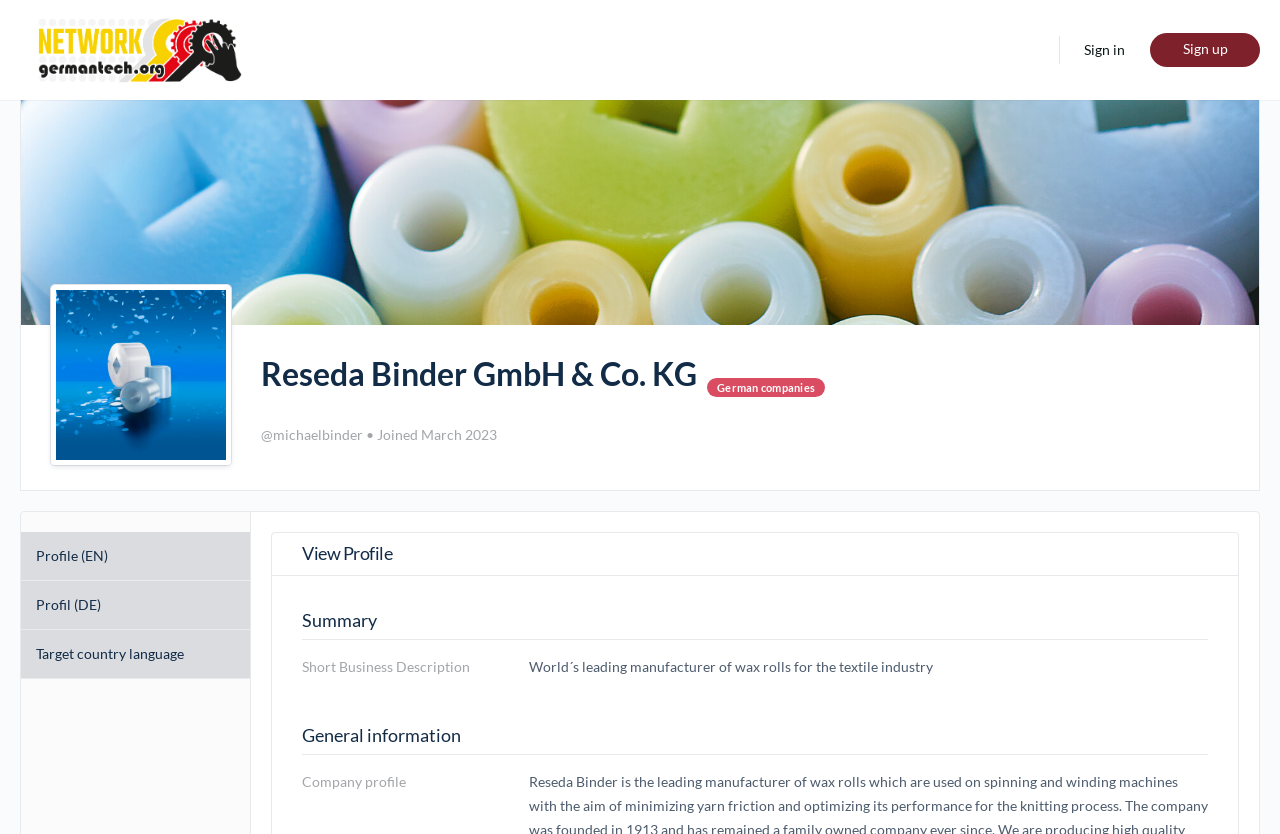Describe the entire webpage, focusing on both content and design.

The webpage appears to be a profile page for Michael Binder on the Germantech.org network. At the top, there is a heading with the title "michaelbinder – germantech.org – Network". Below this, there is a link to the profile photo of Michael Binder, which is positioned on the left side of the page.

To the right of the profile photo, there is a heading that reads "Reseda Binder GmbH & Co. KG", which is likely the company name. Below this, there are three lines of text: "German companies", "@michaelbinder", and "• Joined March 2023". The "@" symbol and the "Joined" text suggest that this is a profile page for a user.

Further down the page, there are three links: "Profile (EN)", "Profil (DE)", and "Target country language", which are likely language options for the profile. Below these links, there is a header section with three headings: "View Profile", "Summary", and "General information".

The "Summary" section contains a table with two columns. The first column has a heading "Short Business Description", and the second column has a description "World´s leading manufacturer of wax rolls for the textile industry". This suggests that Michael Binder or his company is involved in the textile industry.

At the top right corner of the page, there are two links: "Sign in" and "Sign up", which are likely for user authentication and registration.